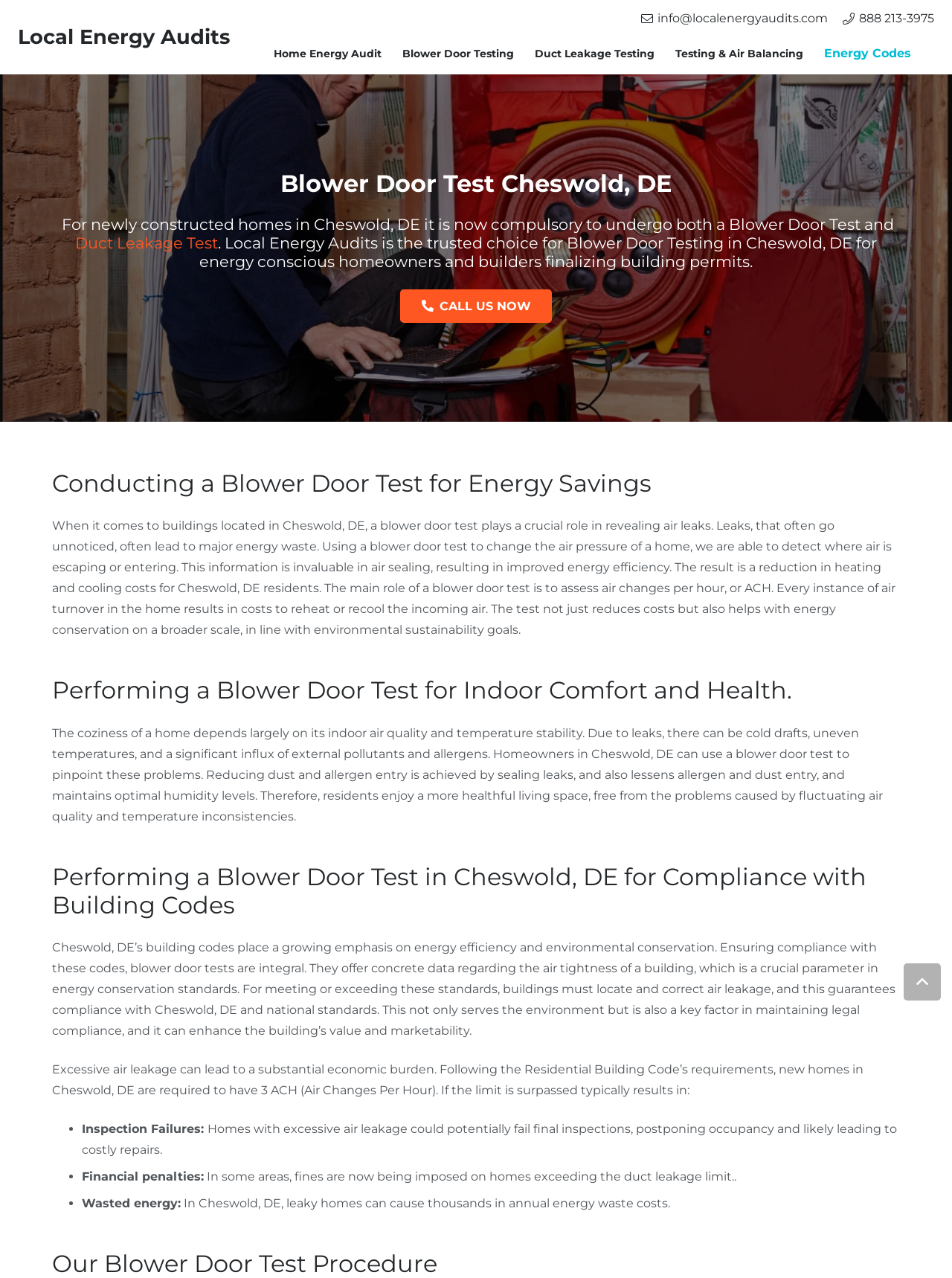Provide a thorough summary of the webpage.

The webpage is about Local Energy Audits, a company that provides blower door testing services in Cheswold, DE. At the top of the page, there is a heading that reads "Local Energy Audits" and a link to the company's website. Below this, there are two links: one for contacting the company via email and another for calling them directly.

The main content of the page is divided into sections, each with a heading. The first section is about blower door testing in Cheswold, DE, and it explains that this test is compulsory for newly constructed homes in the area. There is a link to "Duct Leakage Test" within this section.

To the right of this section, there is a call-to-action link that reads "CALL US NOW". Below this, there are three sections that explain the importance of blower door testing for energy savings, indoor comfort and health, and compliance with building codes.

The section on energy savings explains how blower door testing can help detect air leaks, which can lead to energy waste. The section on indoor comfort and health discusses how the test can help identify problems with air quality and temperature stability. The section on compliance with building codes explains how blower door testing is necessary to ensure that buildings meet energy efficiency and environmental conservation standards.

Within the section on compliance with building codes, there is a list of potential consequences of excessive air leakage, including inspection failures, financial penalties, and wasted energy. Each of these points is marked with a bullet point.

At the bottom of the page, there is a link with an icon that appears to be a social media link.